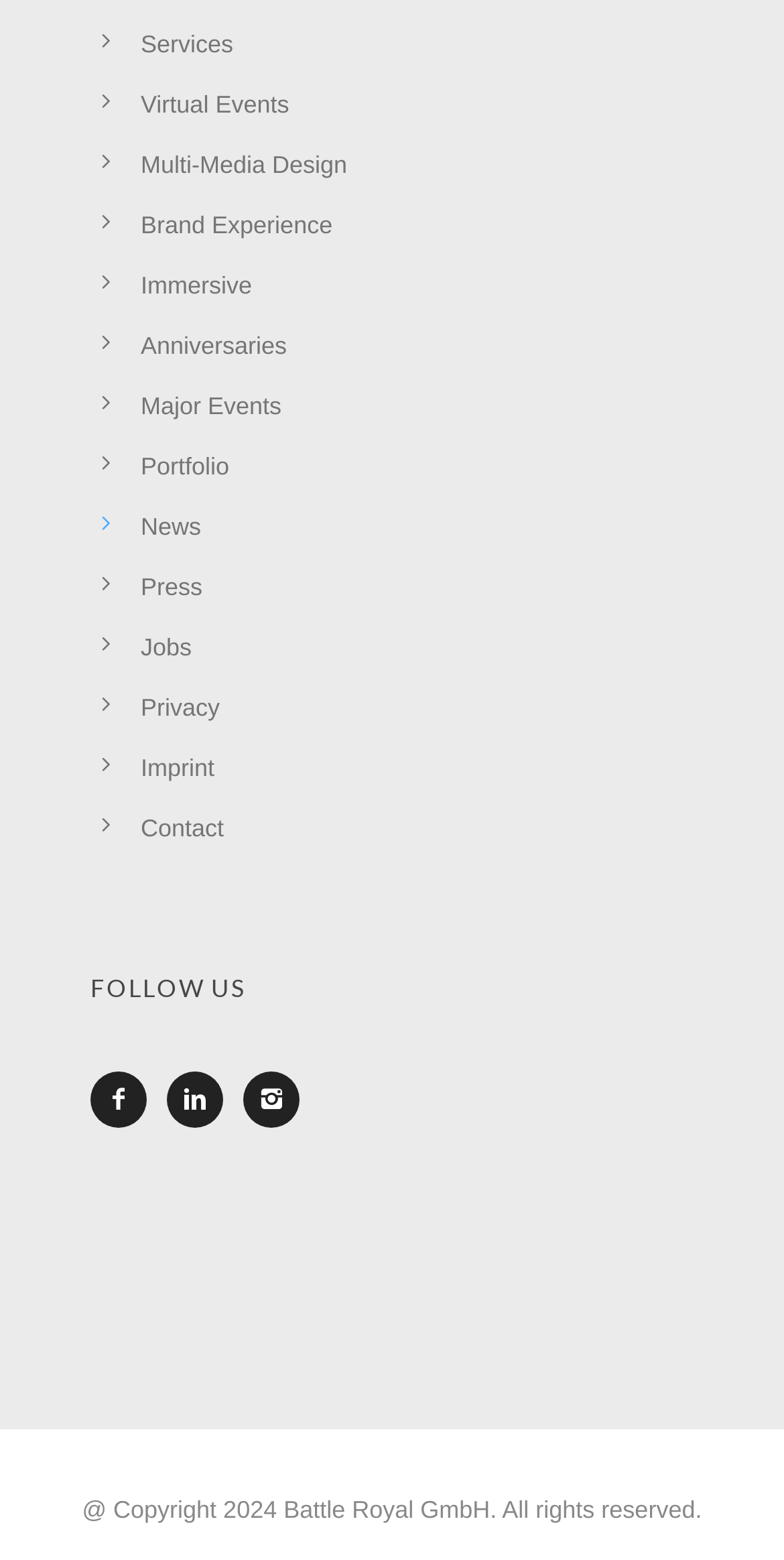Can you specify the bounding box coordinates of the area that needs to be clicked to fulfill the following instruction: "Click on Services"?

[0.179, 0.02, 0.297, 0.038]